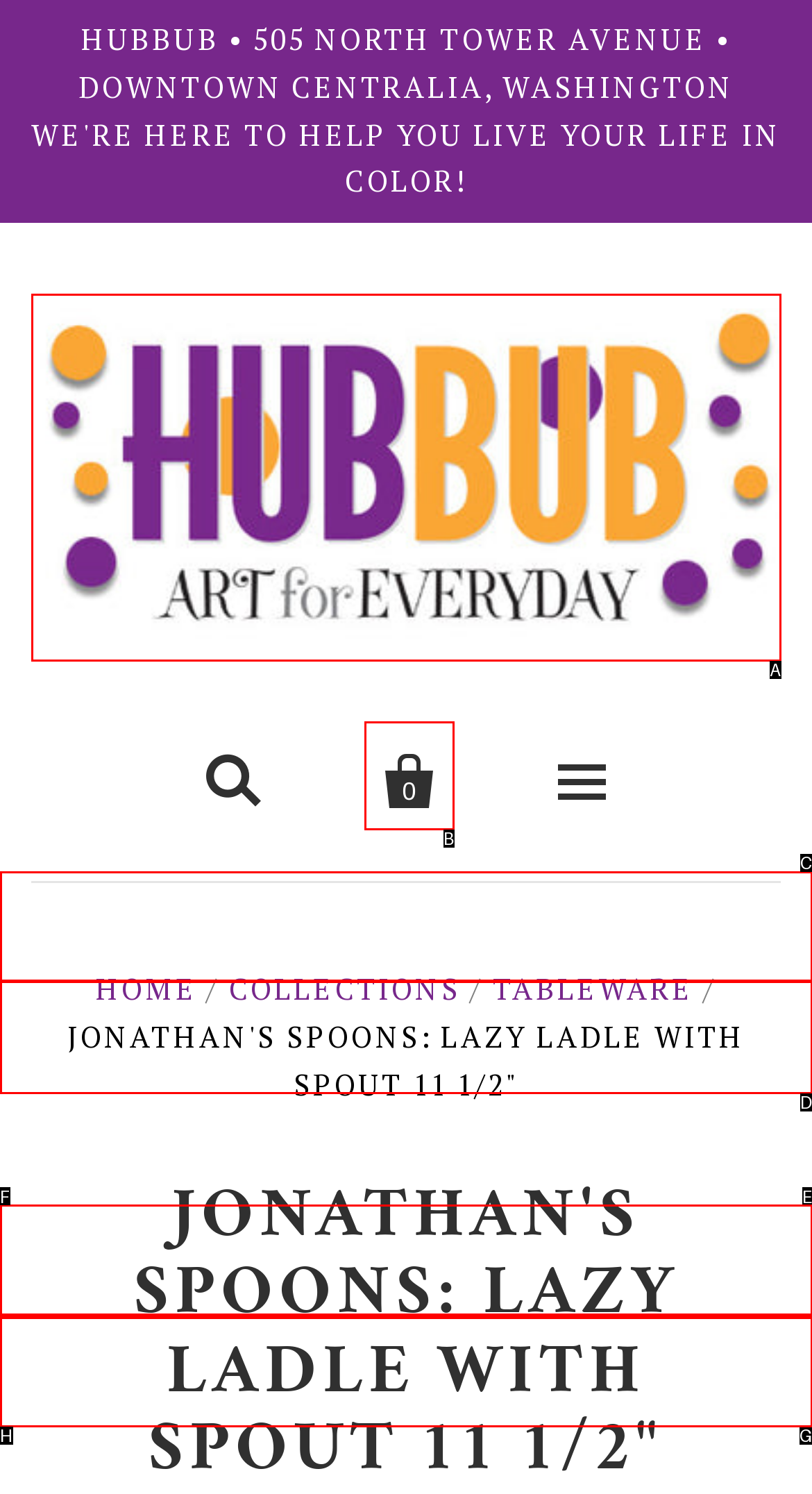Identify the correct option to click in order to complete this task: browse Shop page
Answer with the letter of the chosen option directly.

D